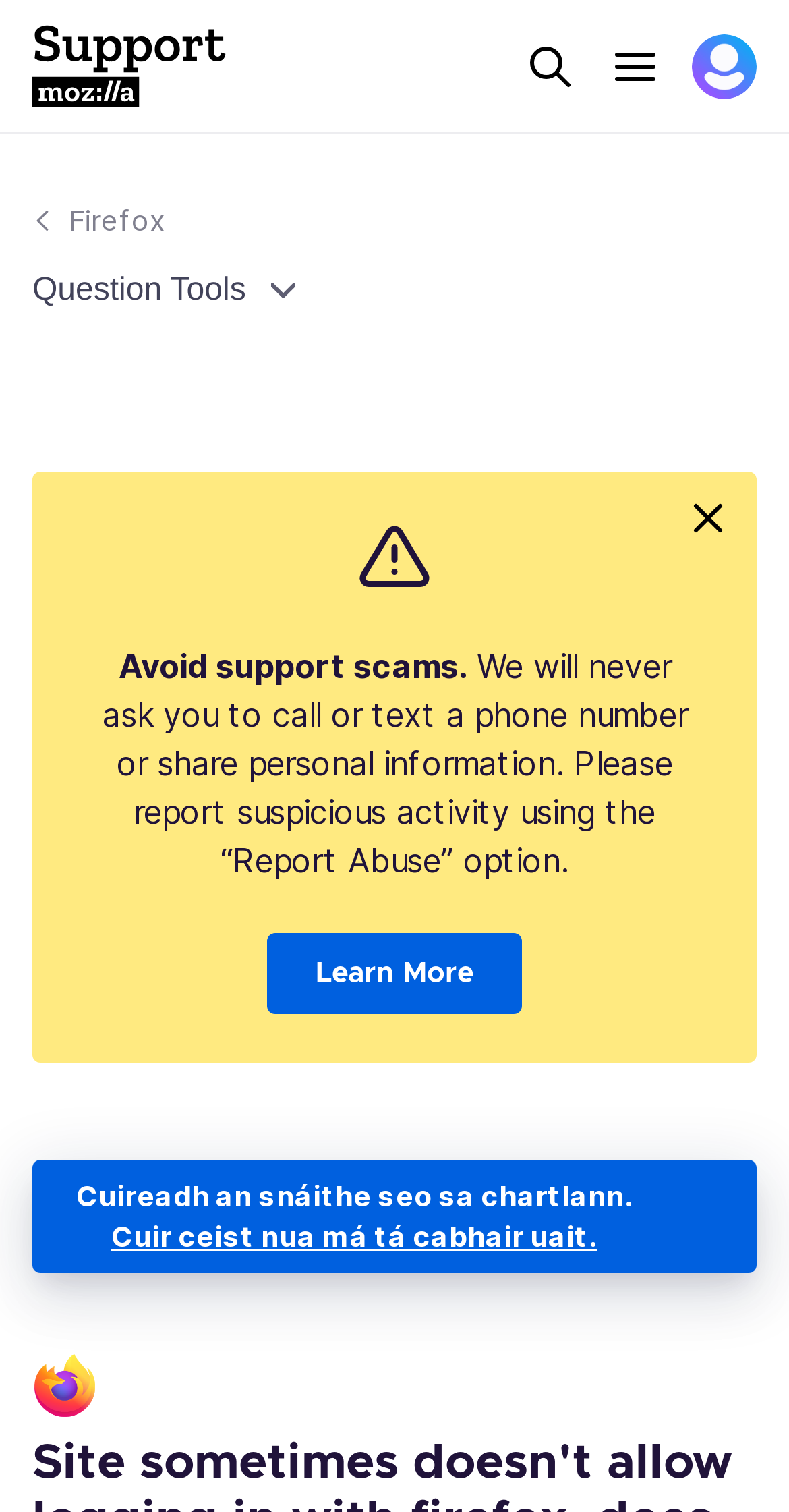Determine the bounding box coordinates of the clickable region to carry out the instruction: "Click on the 'Post Comment' button".

None